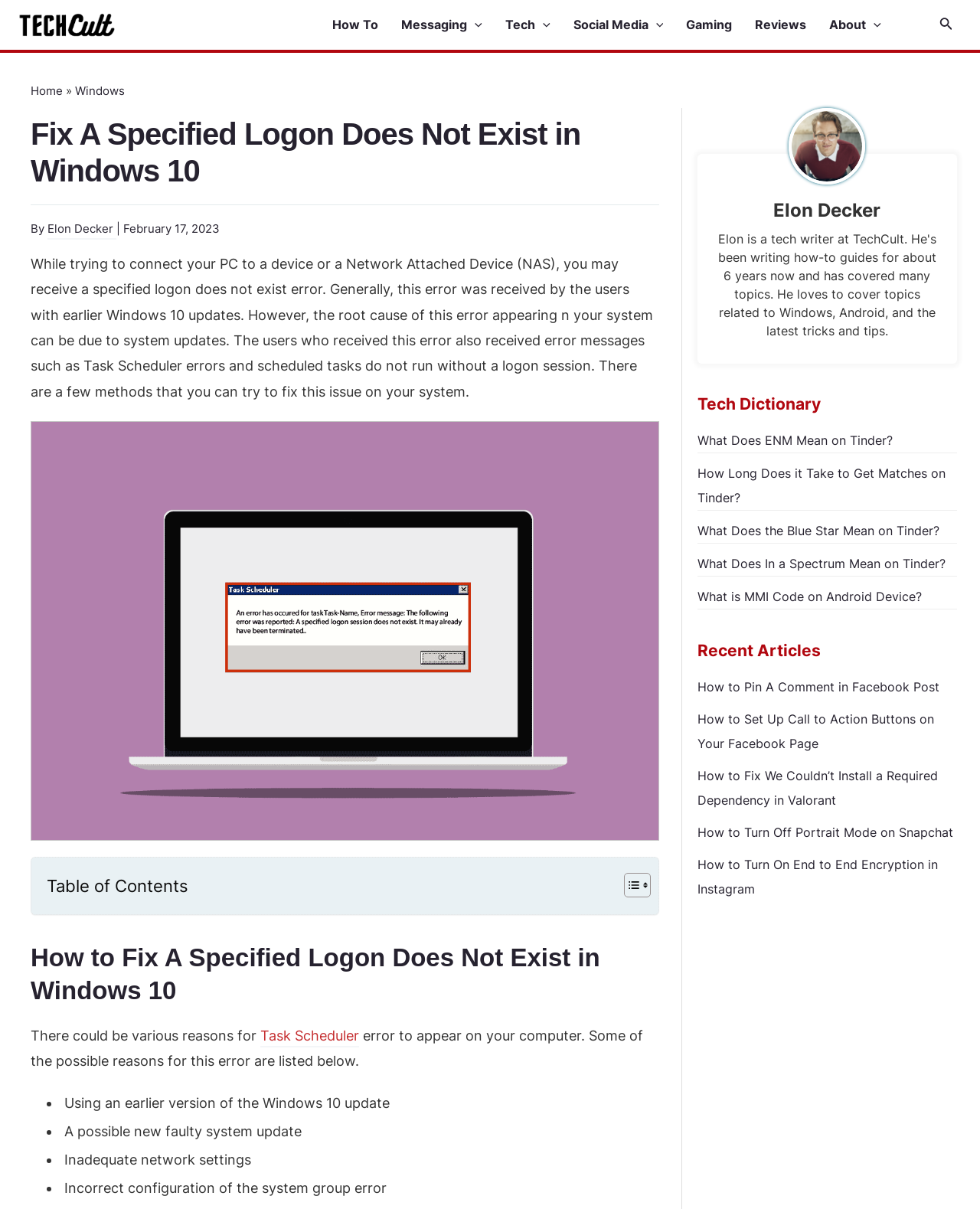Please pinpoint the bounding box coordinates for the region I should click to adhere to this instruction: "Click the 'How To' link".

[0.339, 0.012, 0.41, 0.029]